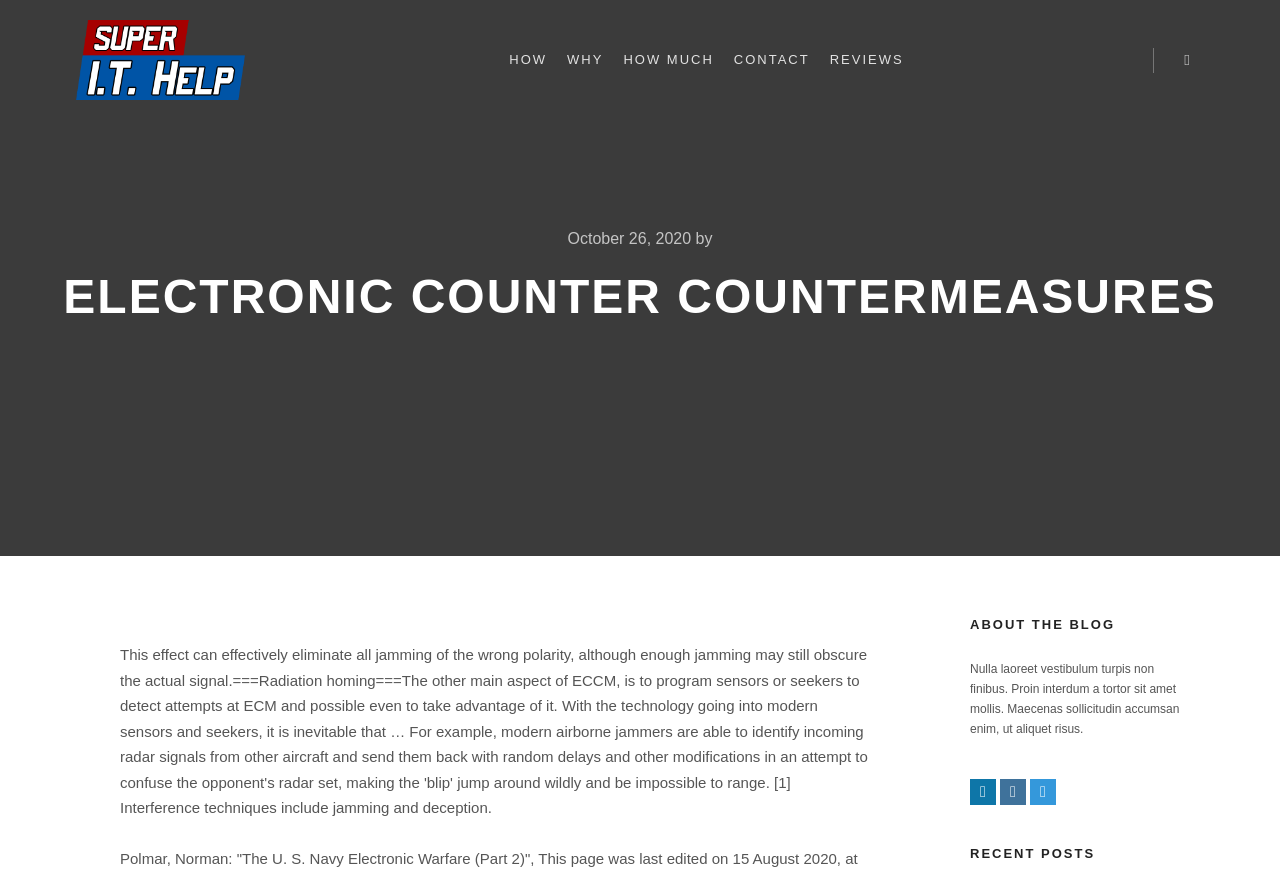Determine the bounding box coordinates of the region to click in order to accomplish the following instruction: "click on the CONTACT link". Provide the coordinates as four float numbers between 0 and 1, specifically [left, top, right, bottom].

[0.565, 0.0, 0.64, 0.138]